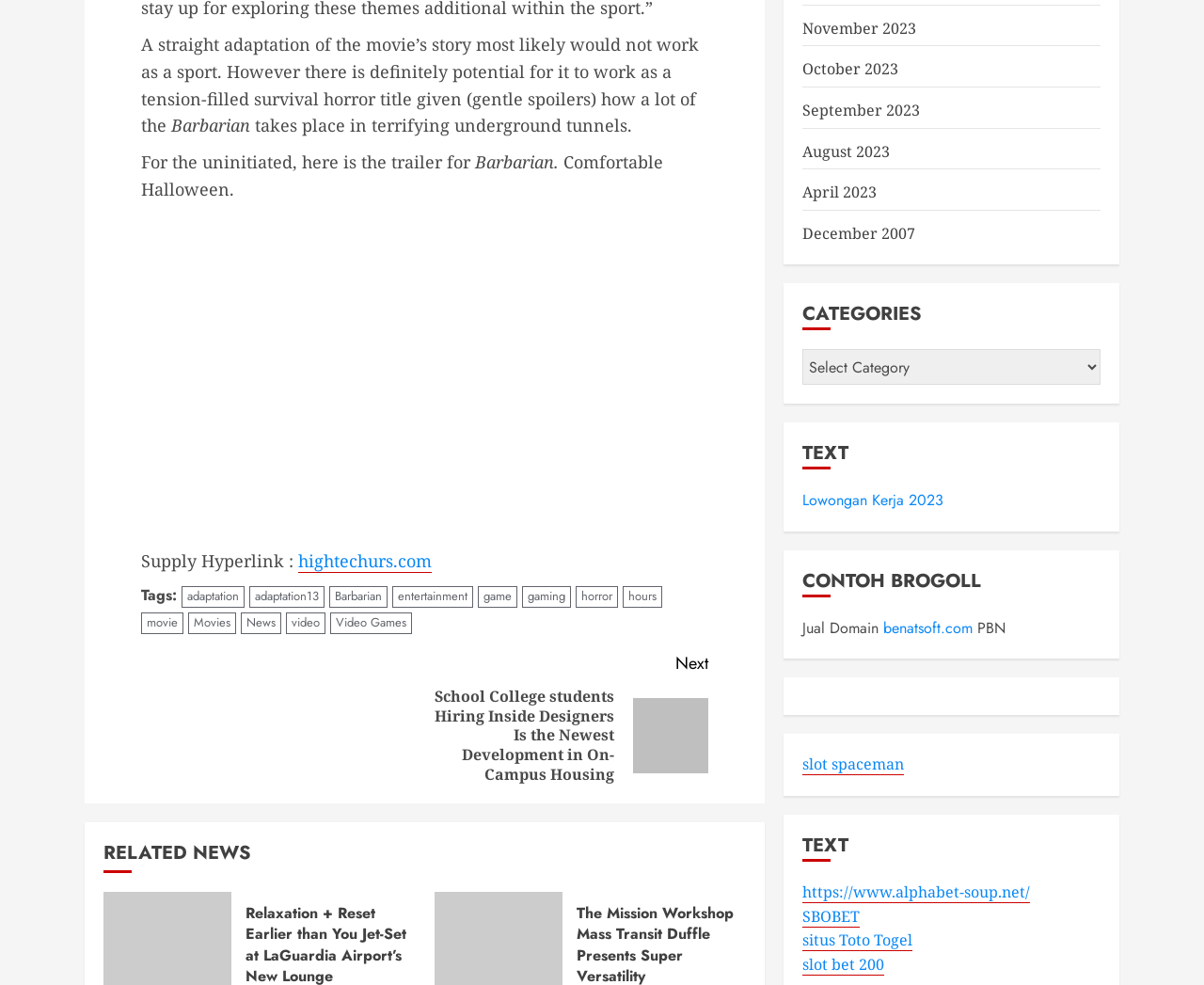Identify the bounding box coordinates for the UI element described as follows: "November 2023". Ensure the coordinates are four float numbers between 0 and 1, formatted as [left, top, right, bottom].

[0.667, 0.018, 0.761, 0.04]